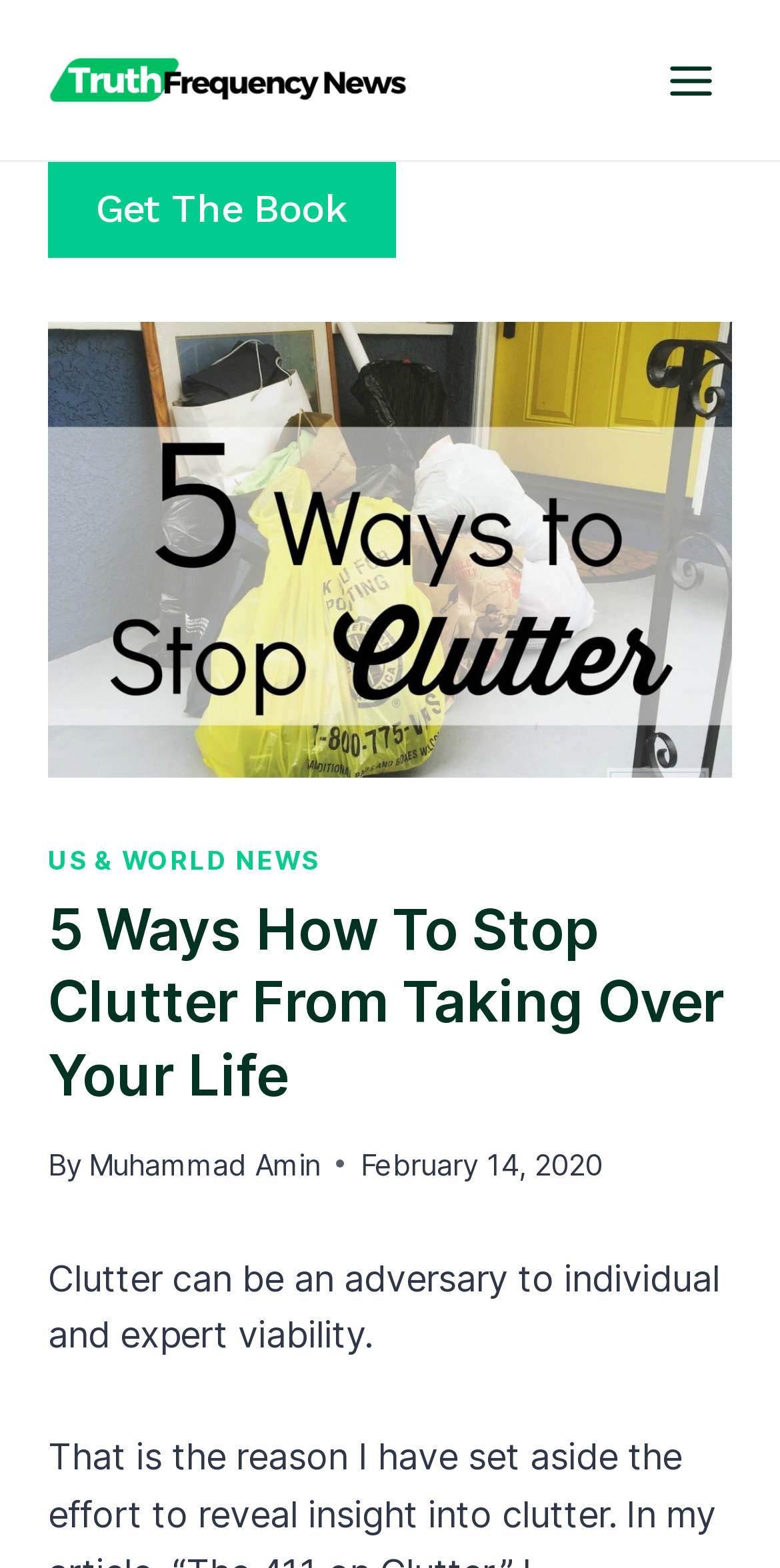Answer briefly with one word or phrase:
What is the author of the article?

Muhammad Amin